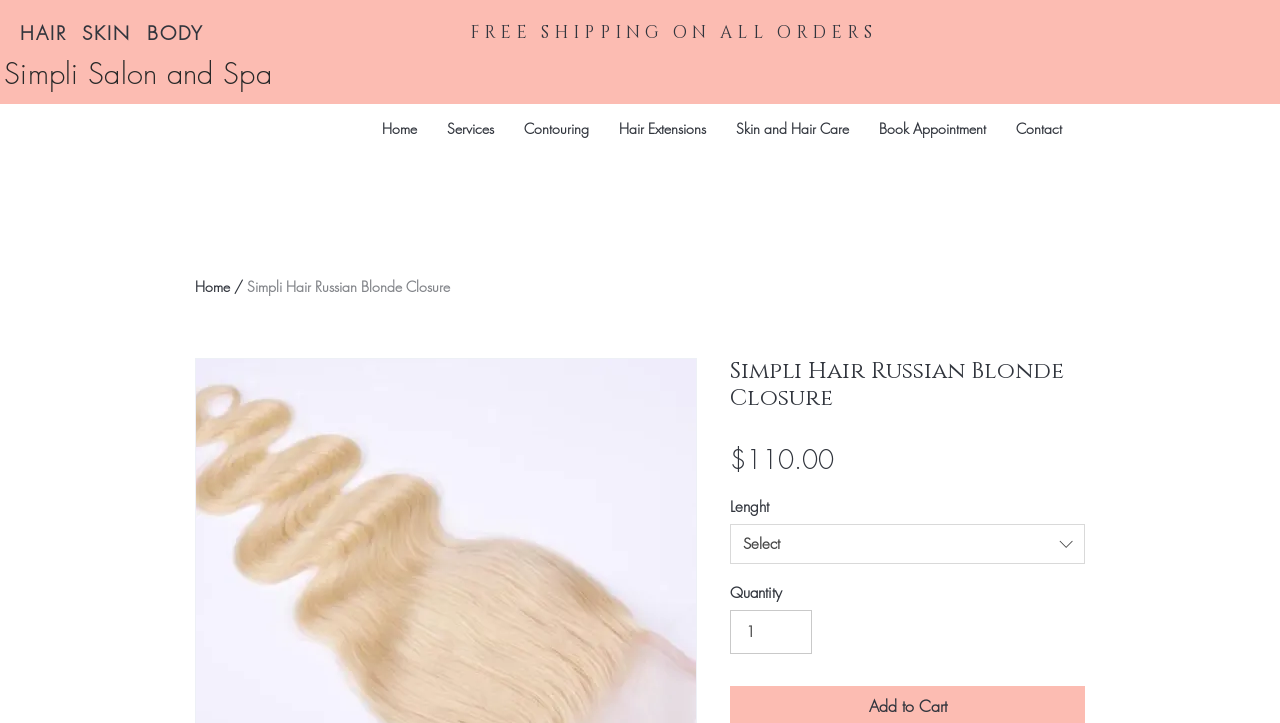Determine the coordinates of the bounding box that should be clicked to complete the instruction: "Select a length for the Russian Blonde Closure". The coordinates should be represented by four float numbers between 0 and 1: [left, top, right, bottom].

[0.57, 0.725, 0.848, 0.78]